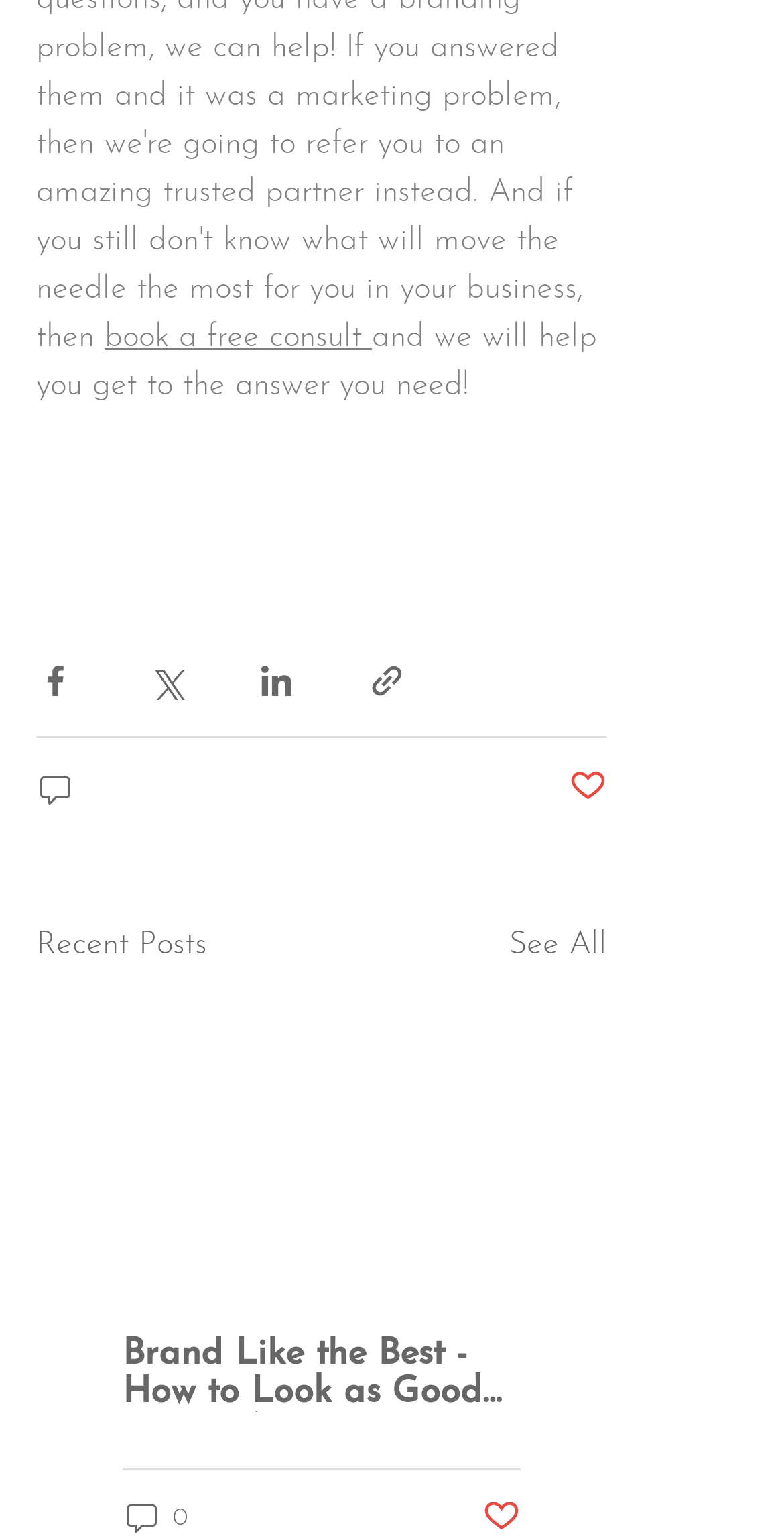How many comments does the first post have?
Make sure to answer the question with a detailed and comprehensive explanation.

The first post has a label that reads '0 comments', which indicates that it has no comments or responses from users.